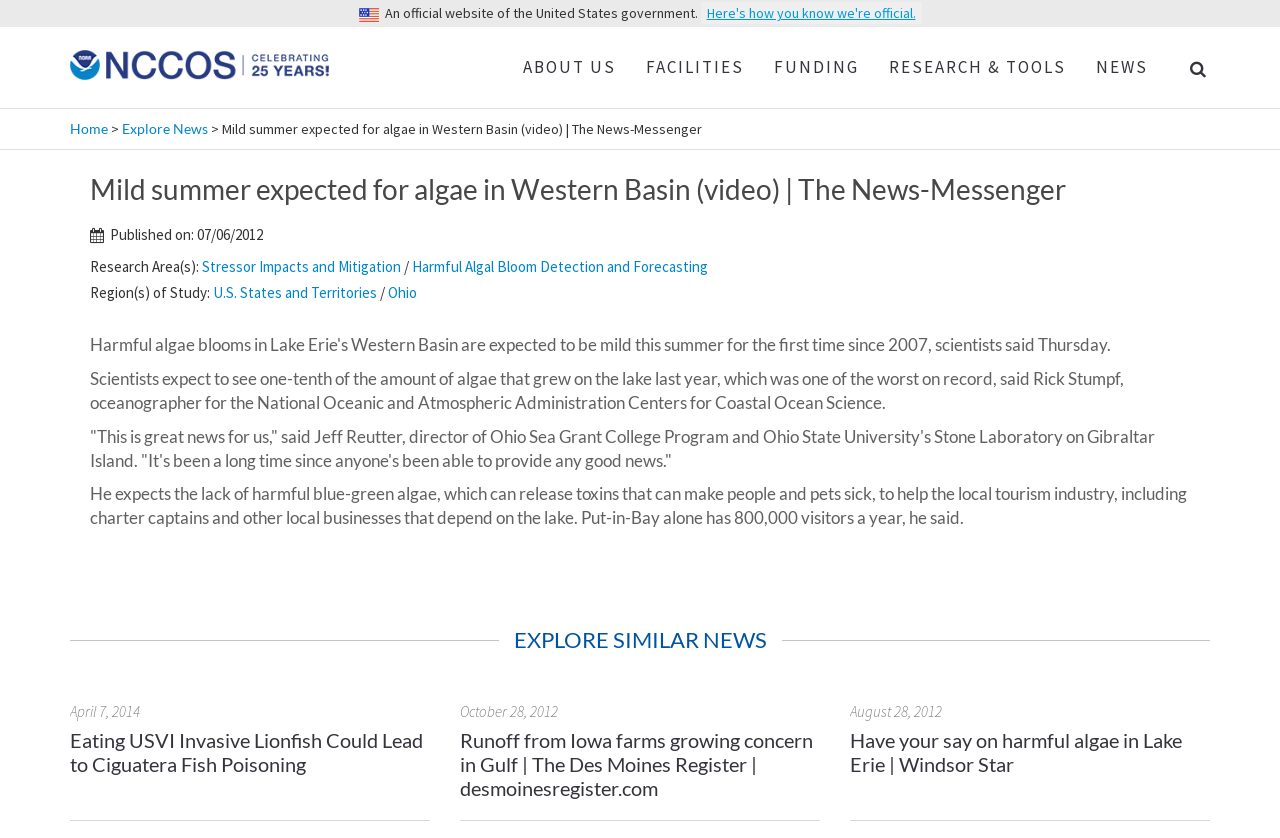Utilize the information from the image to answer the question in detail:
How many visitors does Put-in-Bay have per year?

According to the article, Jeff Reutter expects the lack of harmful blue-green algae to help the local tourism industry, including charter captains and other local businesses that depend on the lake, and mentions that Put-in-Bay alone has 800,000 visitors a year.